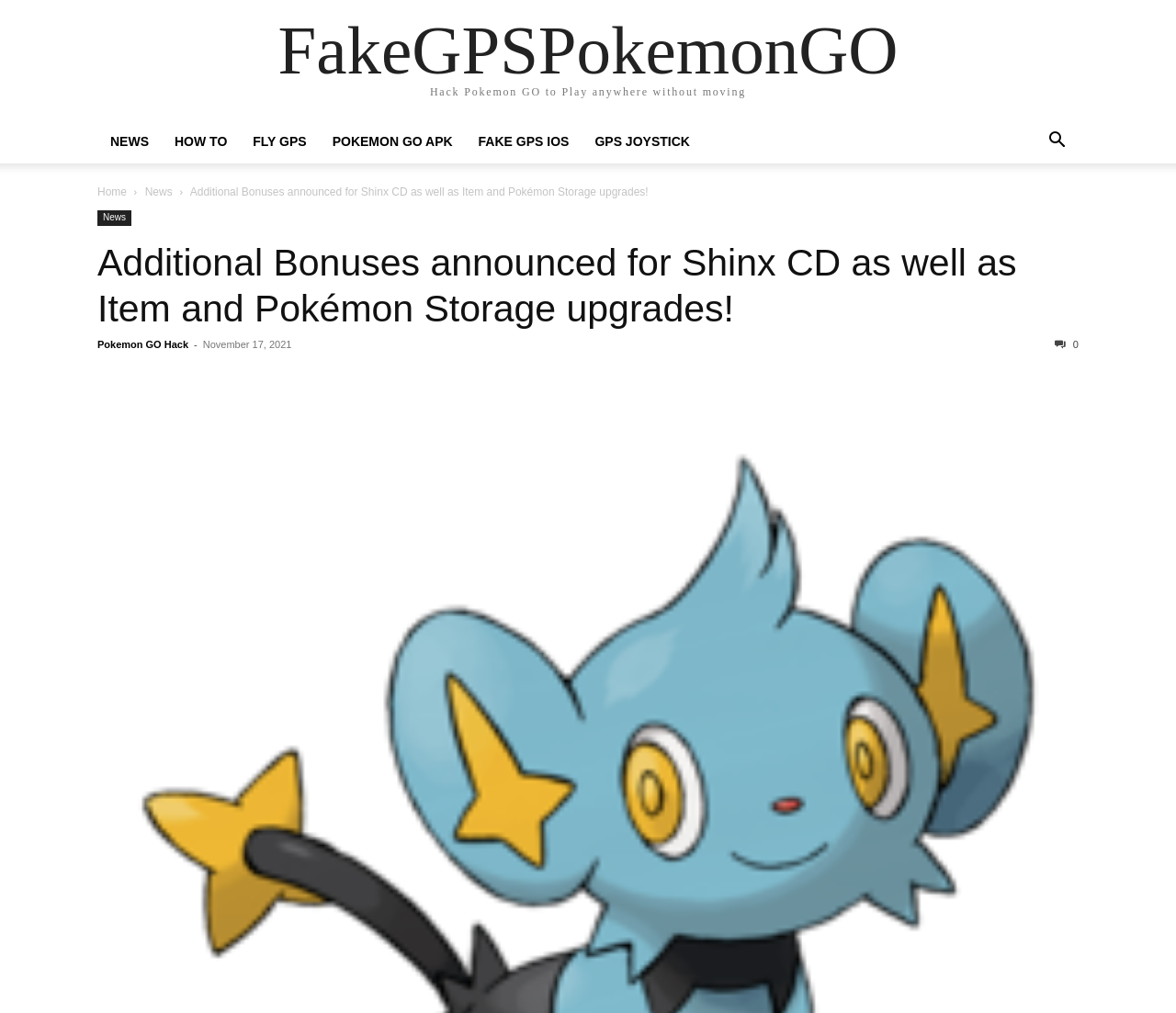What is the purpose of the 'Search' button?
With the help of the image, please provide a detailed response to the question.

The 'Search' button is likely used to search for specific content within the website, allowing users to quickly find relevant information.